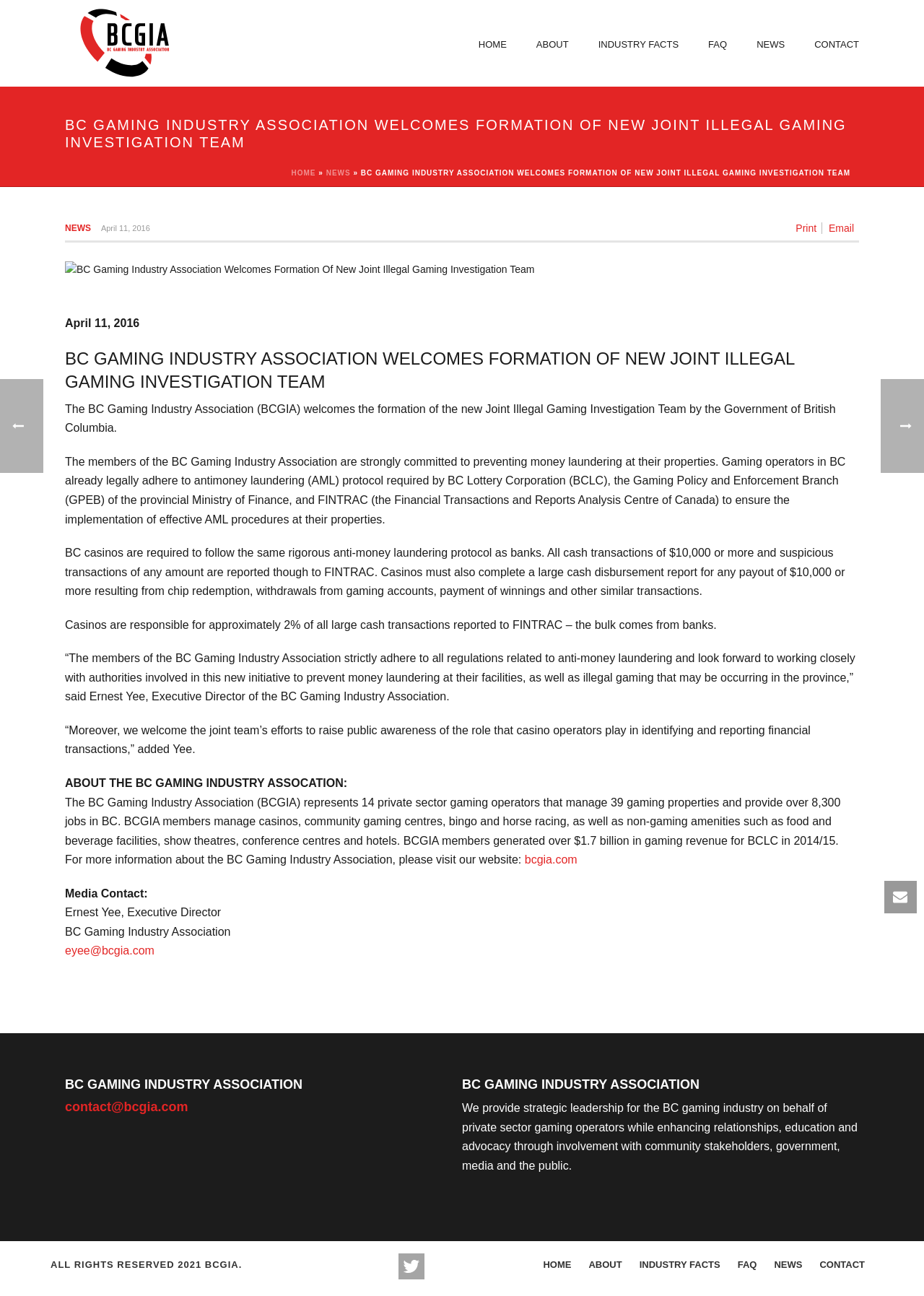Look at the image and write a detailed answer to the question: 
What is the name of the association?

The name of the association can be found in the heading 'BC GAMING INDUSTRY ASSOCIATION WELCOMES FORMATION OF NEW JOINT ILLEGAL GAMING INVESTIGATION TEAM' and also in the 'ABOUT THE BC GAMING INDUSTRY ASSOCATION:' section.